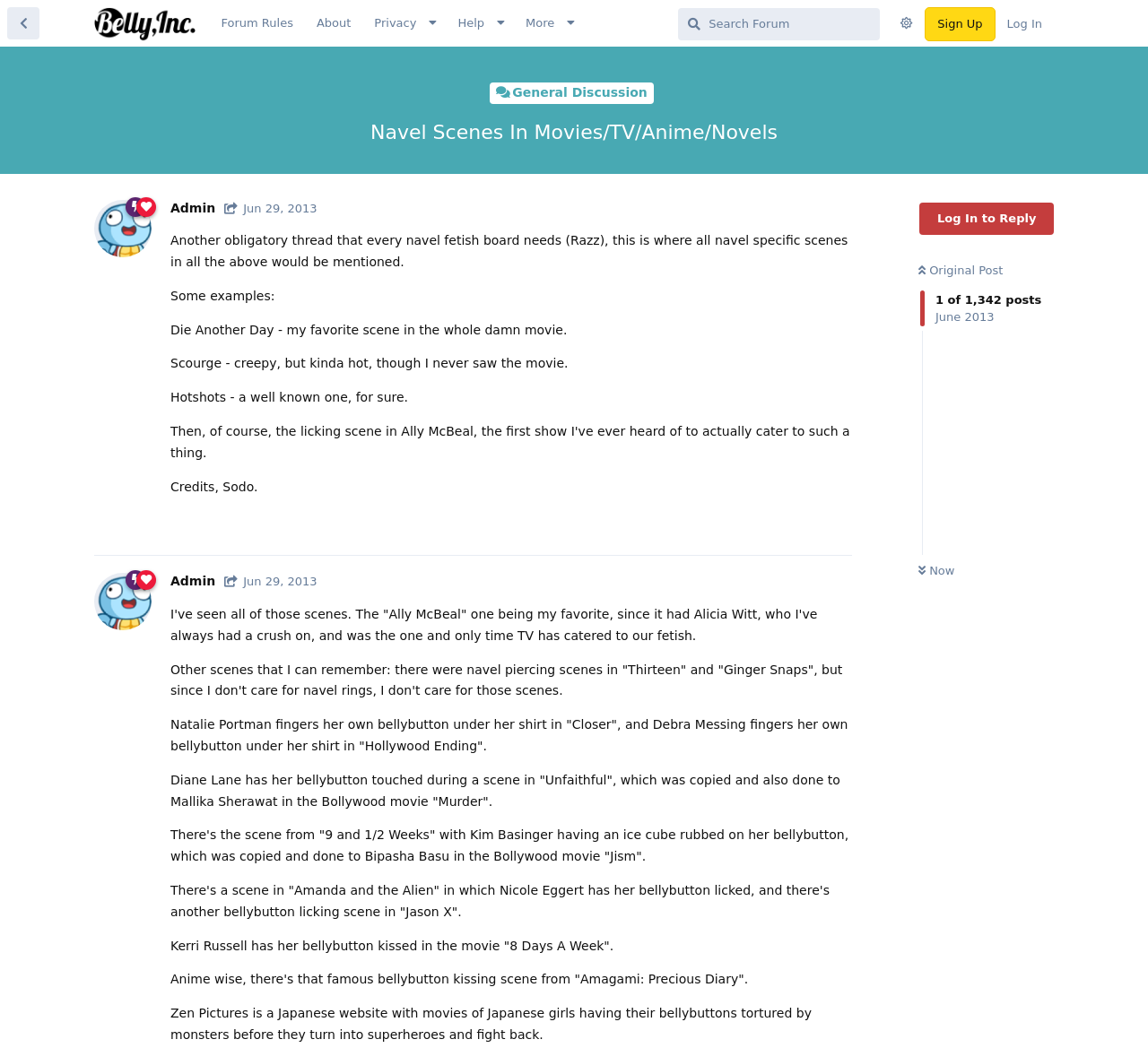Answer the following query with a single word or phrase:
What is the name of the user who started the discussion?

Admin